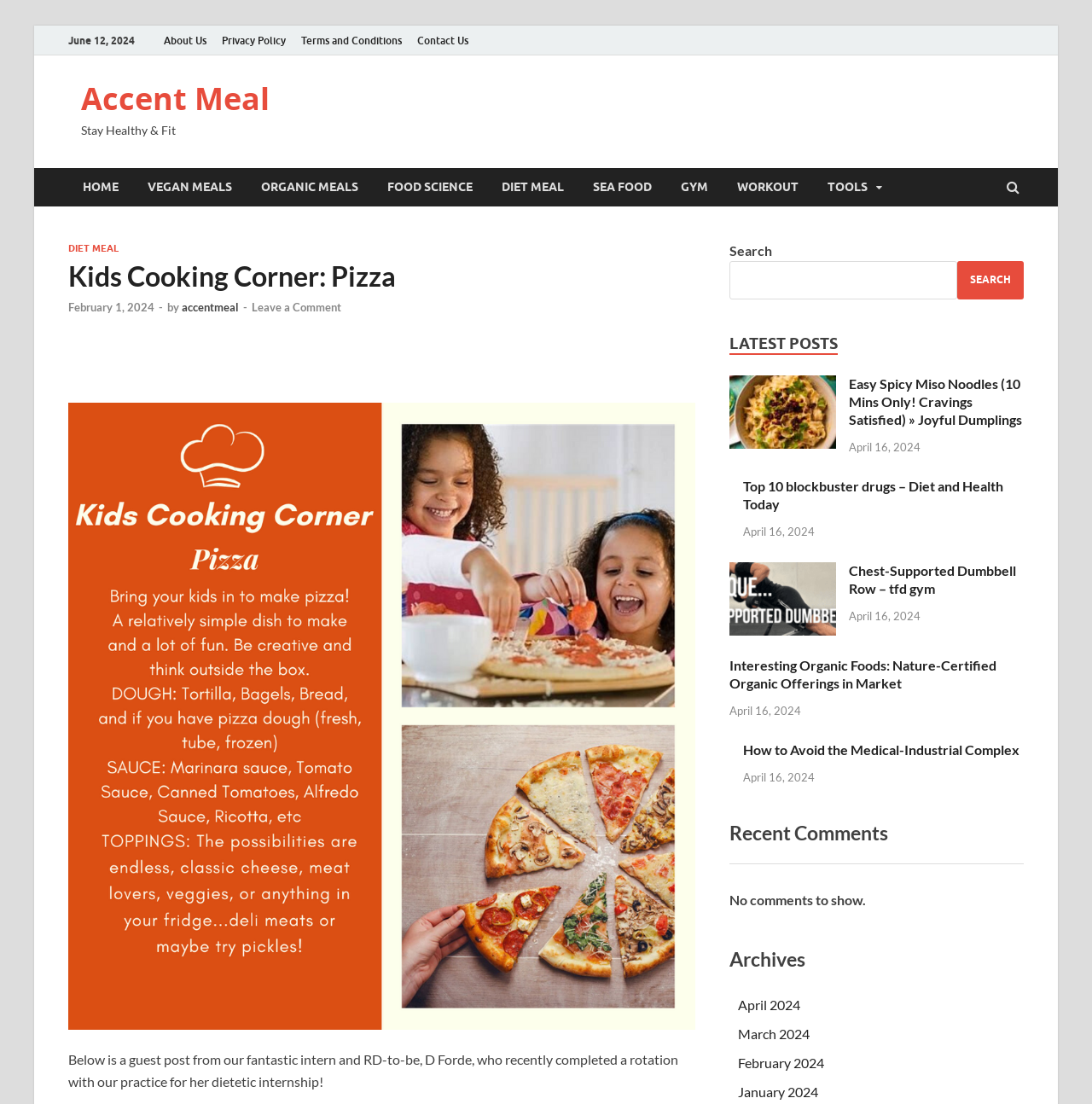Identify the bounding box coordinates for the region to click in order to carry out this instruction: "Click on the 'About Us' link". Provide the coordinates using four float numbers between 0 and 1, formatted as [left, top, right, bottom].

[0.143, 0.023, 0.196, 0.05]